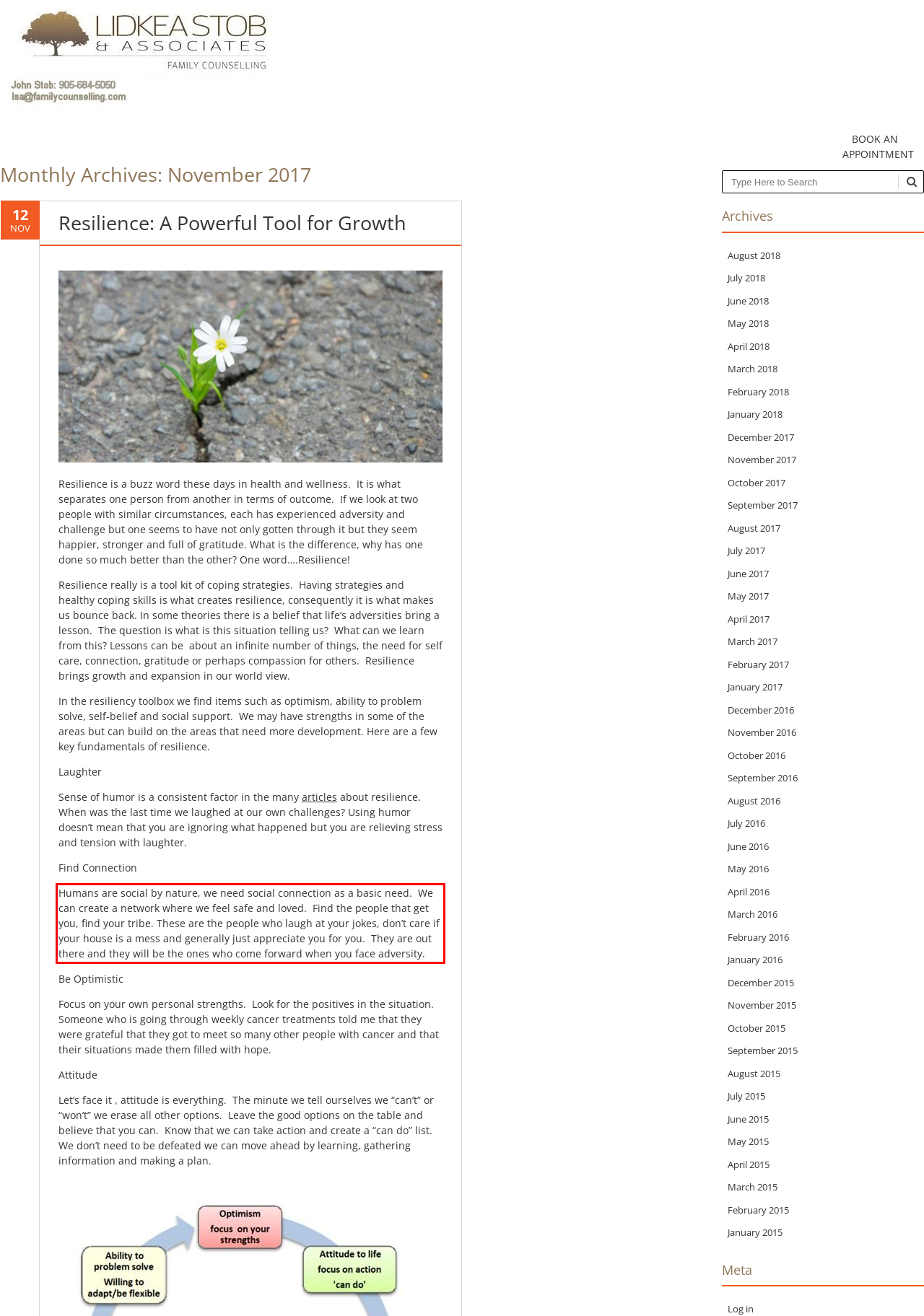Using the provided webpage screenshot, identify and read the text within the red rectangle bounding box.

Humans are social by nature, we need social connection as a basic need. We can create a network where we feel safe and loved. Find the people that get you, find your tribe. These are the people who laugh at your jokes, don’t care if your house is a mess and generally just appreciate you for you. They are out there and they will be the ones who come forward when you face adversity.